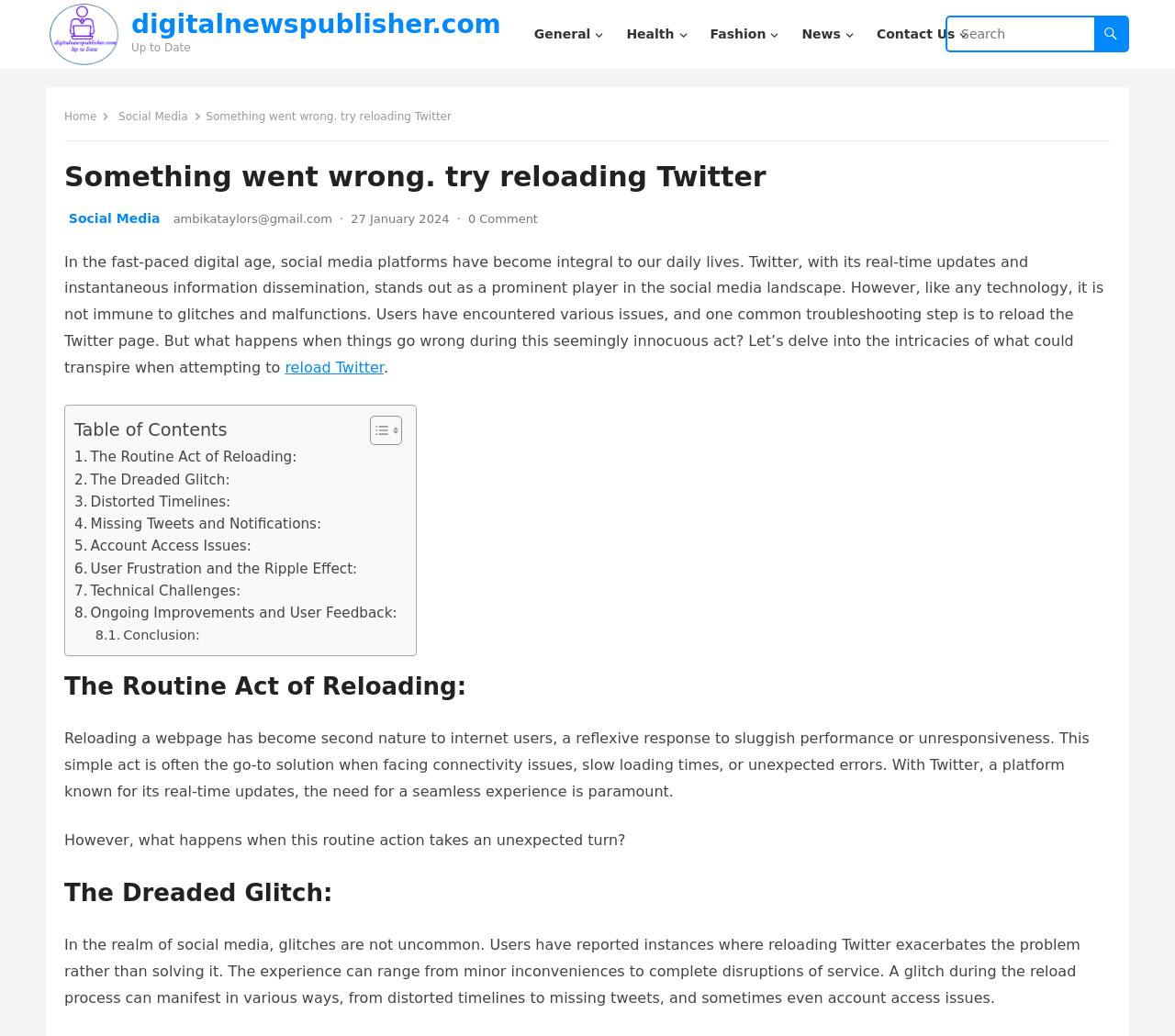What is the topic of the article?
Provide a fully detailed and comprehensive answer to the question.

The topic of the article can be inferred from the content of the webpage, which discusses the issues that can arise when reloading Twitter, including glitches, distorted timelines, and account access problems.